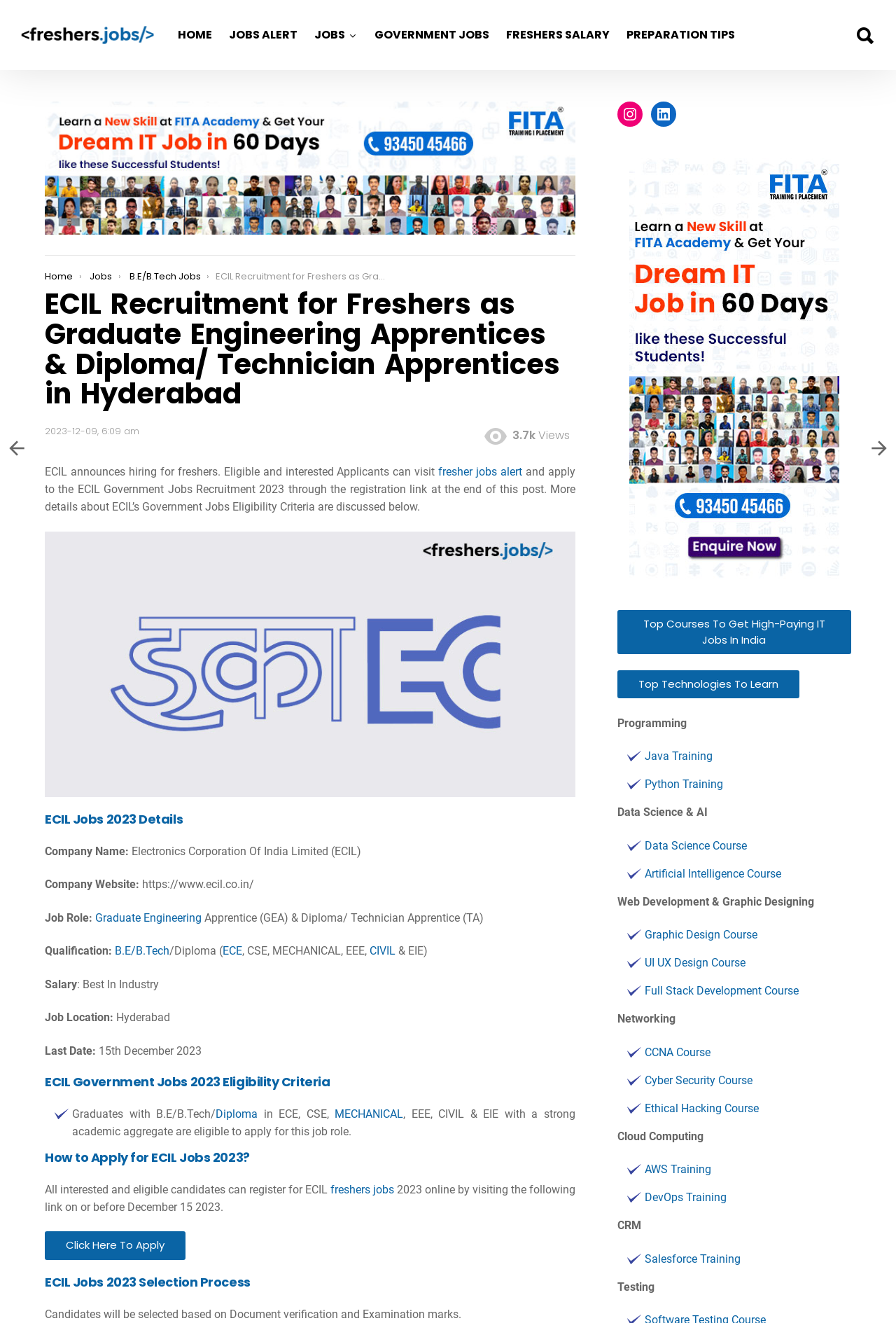Utilize the details in the image to give a detailed response to the question: What is the salary for the ECIL job?

I found the salary information by looking at the 'Salary' section, which is located under the 'ECIL Jobs 2023 Details' heading. The salary is mentioned as Best In Industry.